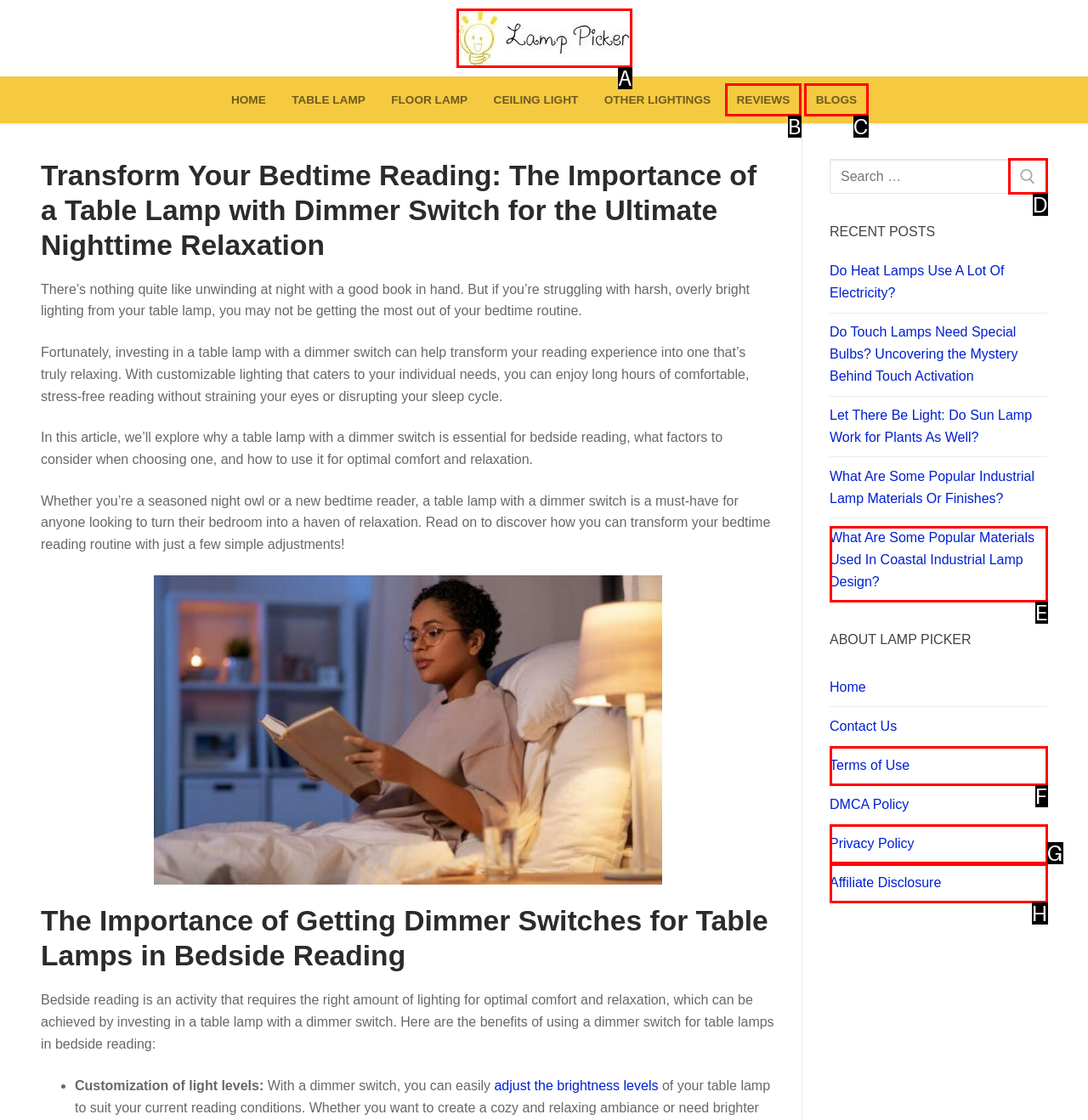Determine which HTML element fits the description: alt="Lamp Picker". Answer with the letter corresponding to the correct choice.

A